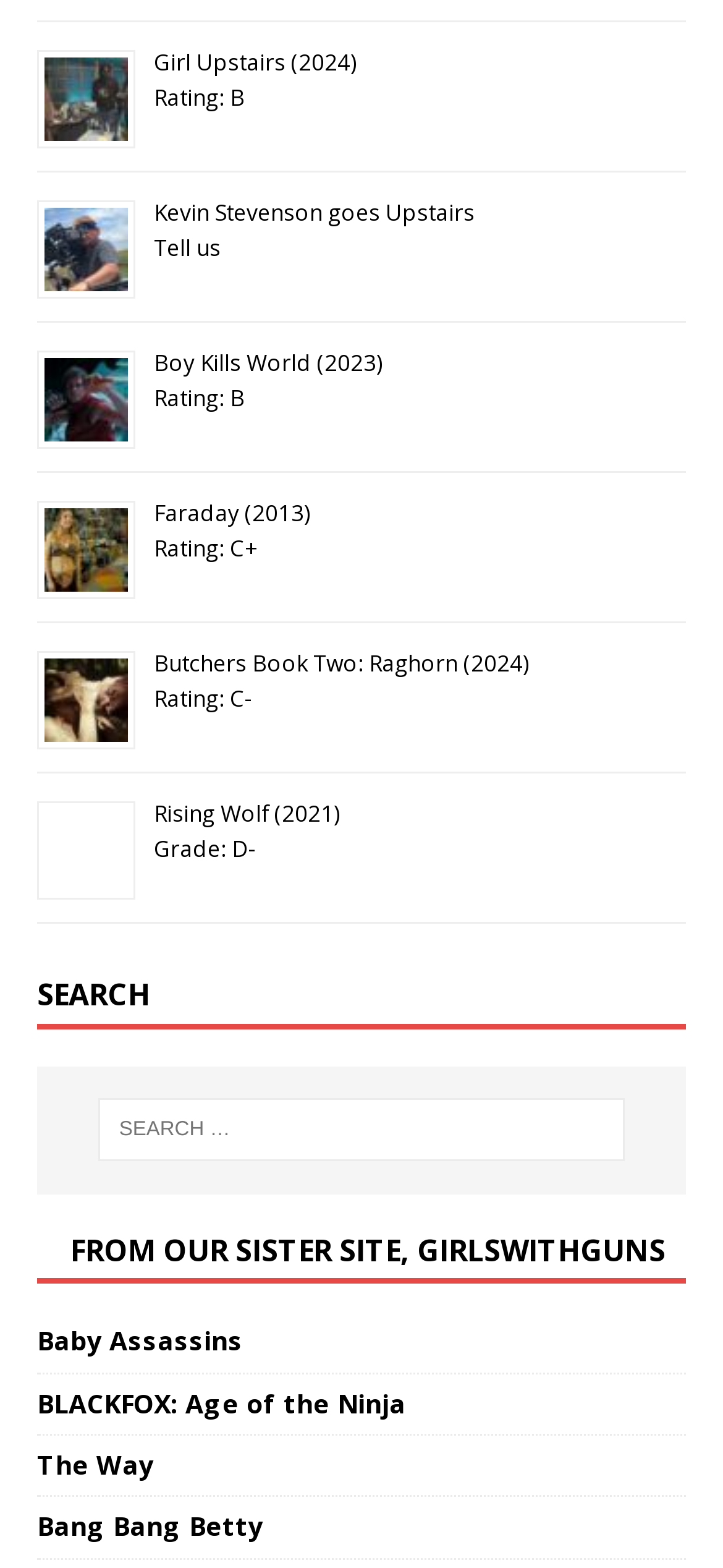Please identify the bounding box coordinates of the clickable region that I should interact with to perform the following instruction: "Check out Baby Assassins". The coordinates should be expressed as four float numbers between 0 and 1, i.e., [left, top, right, bottom].

[0.051, 0.844, 0.336, 0.866]